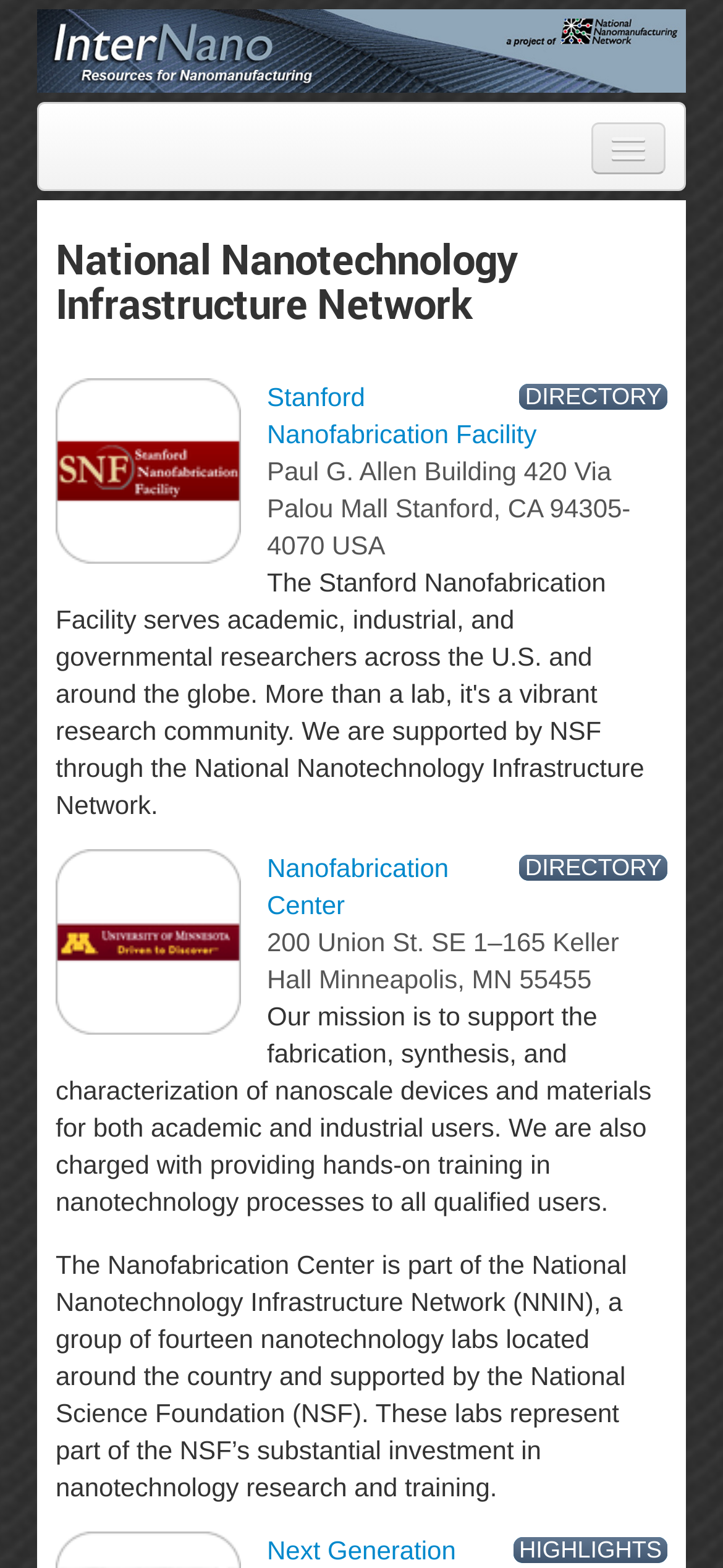Could you indicate the bounding box coordinates of the region to click in order to complete this instruction: "Search for something".

[0.067, 0.31, 0.933, 0.345]